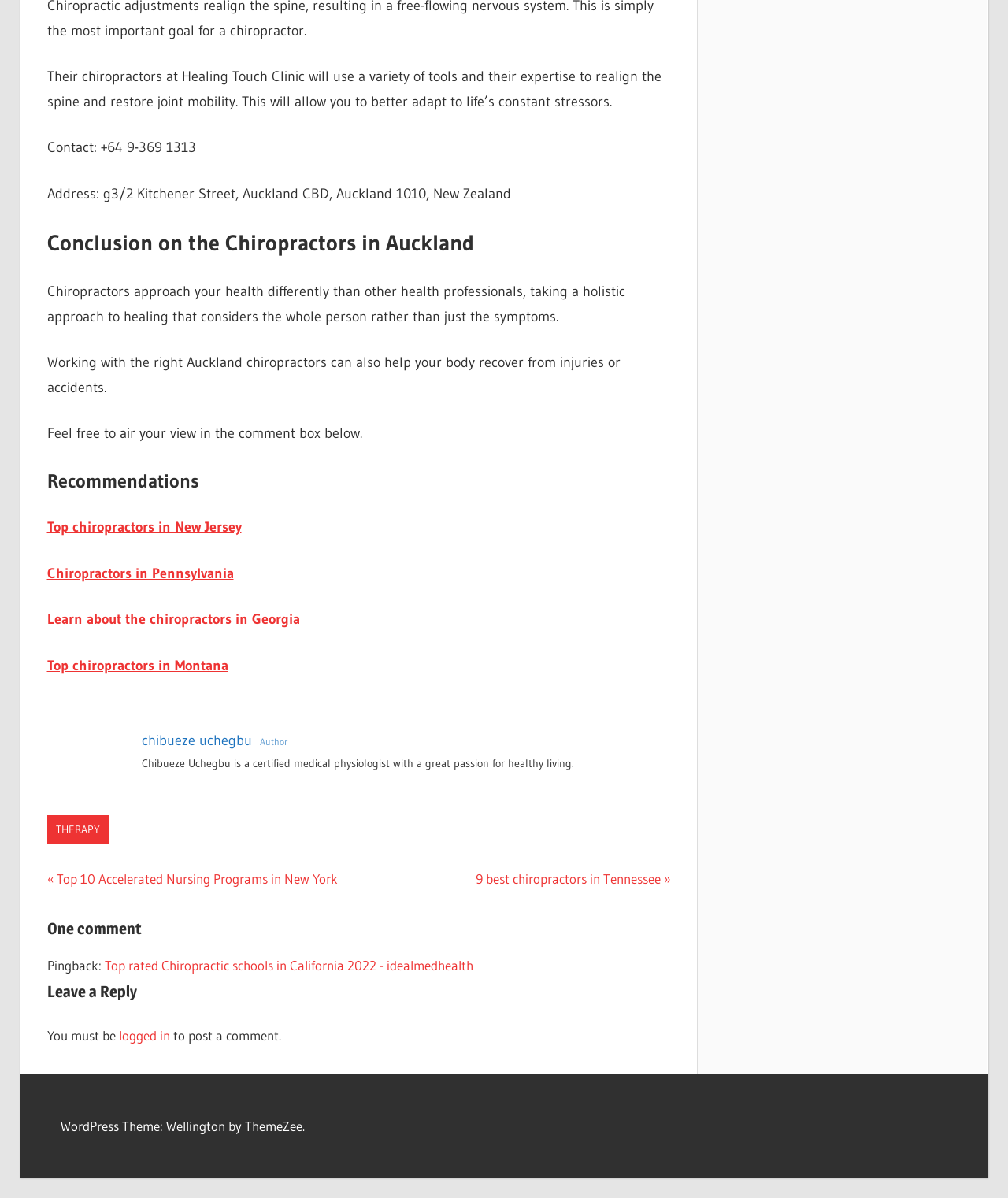Identify the bounding box coordinates of the clickable region necessary to fulfill the following instruction: "Read about the chiropractors in Georgia". The bounding box coordinates should be four float numbers between 0 and 1, i.e., [left, top, right, bottom].

[0.046, 0.51, 0.297, 0.524]